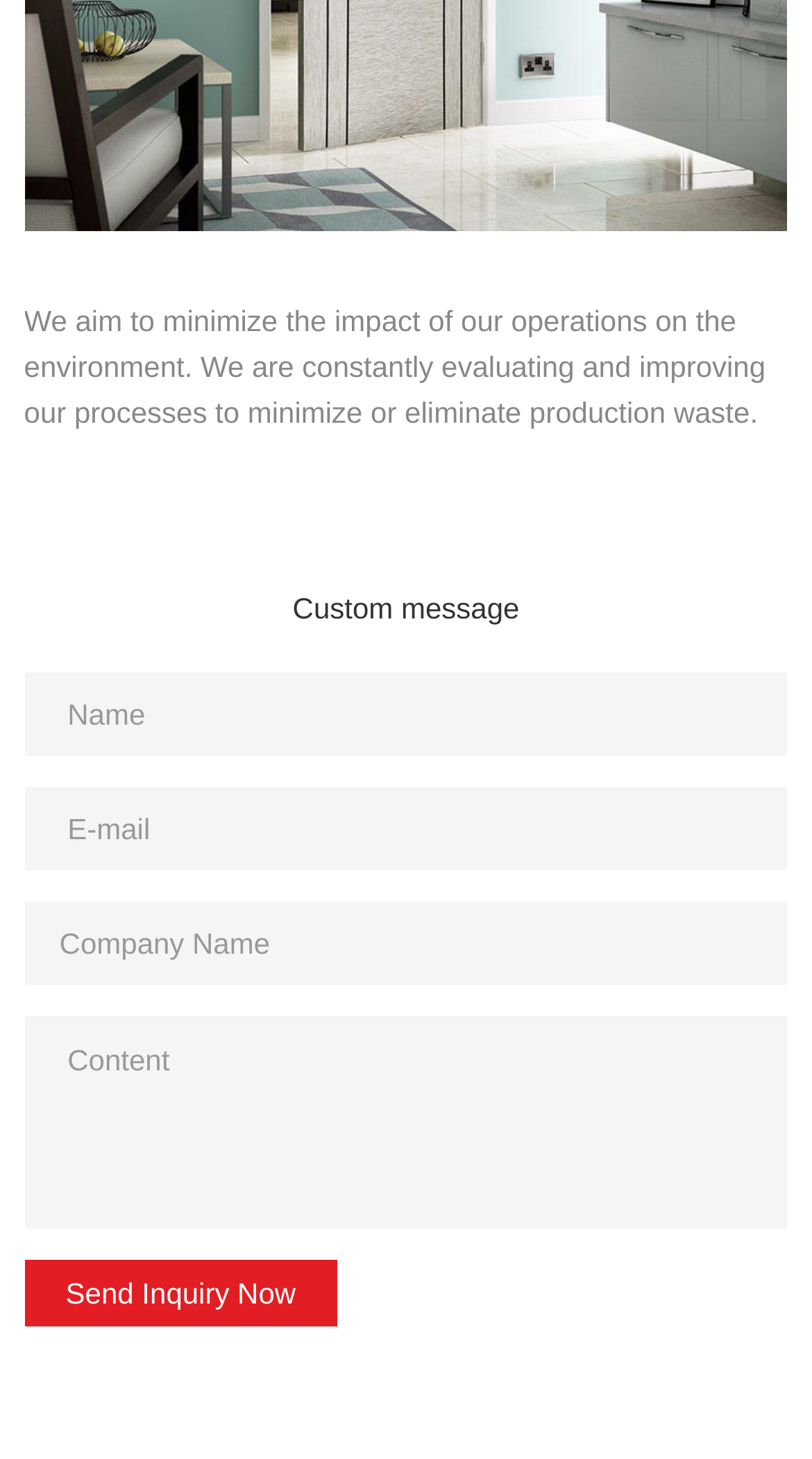What is the purpose of the textboxes?
Your answer should be a single word or phrase derived from the screenshot.

To input user information